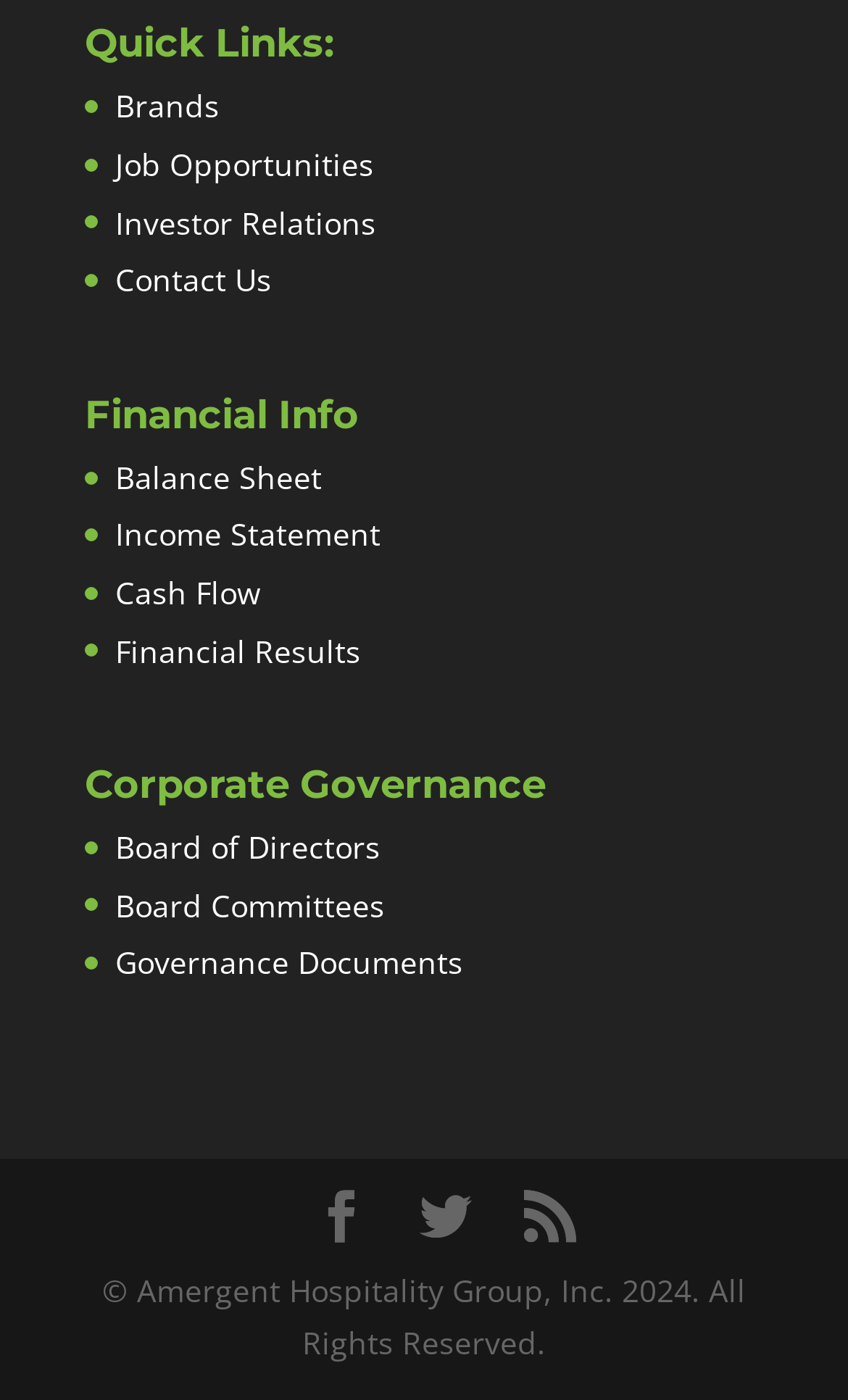Identify the bounding box coordinates of the element to click to follow this instruction: 'Register for the challenge'. Ensure the coordinates are four float values between 0 and 1, provided as [left, top, right, bottom].

None